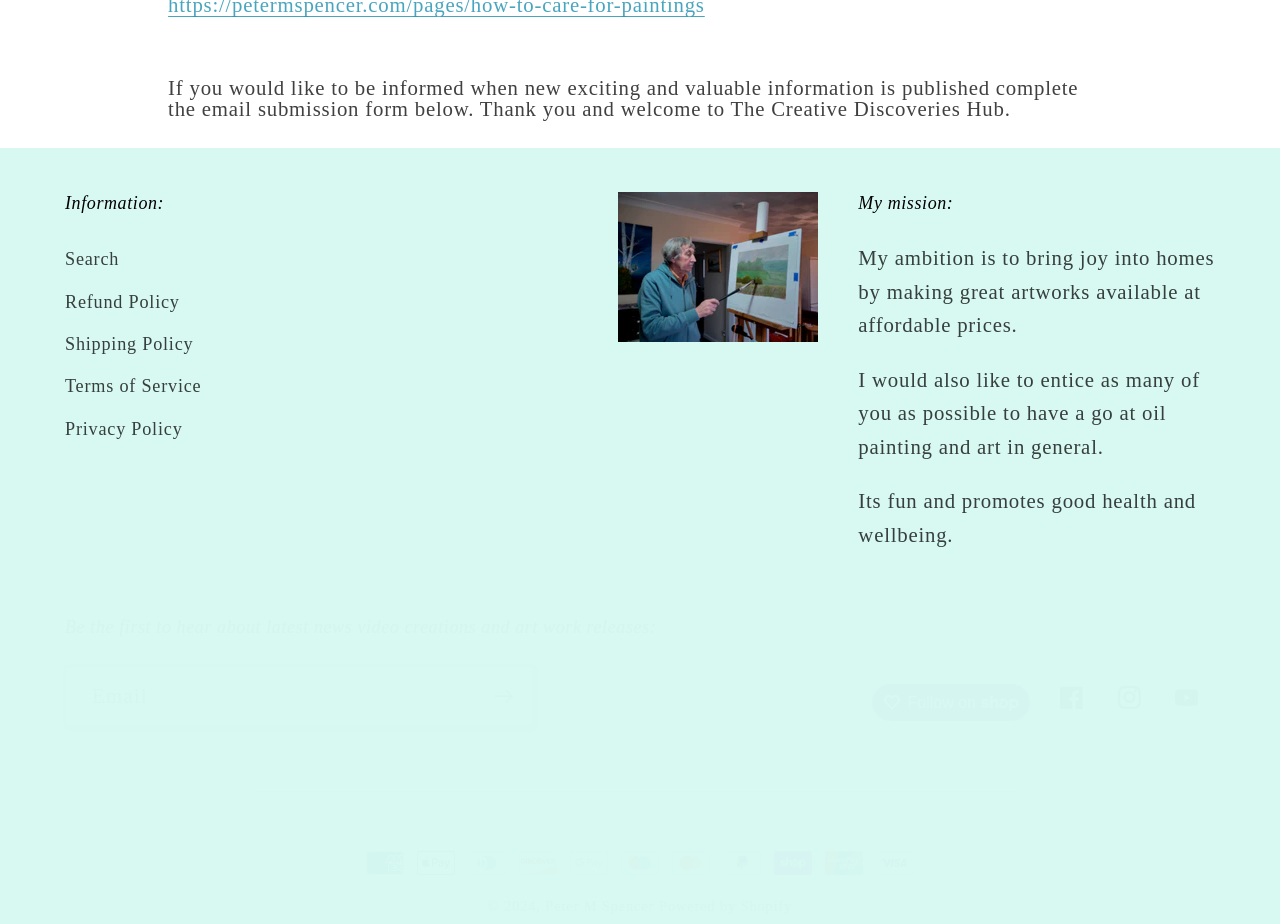Locate the UI element described by Terms of Service in the provided webpage screenshot. Return the bounding box coordinates in the format (top-left x, top-left y, bottom-right x, bottom-right y), ensuring all values are between 0 and 1.

[0.051, 0.396, 0.157, 0.442]